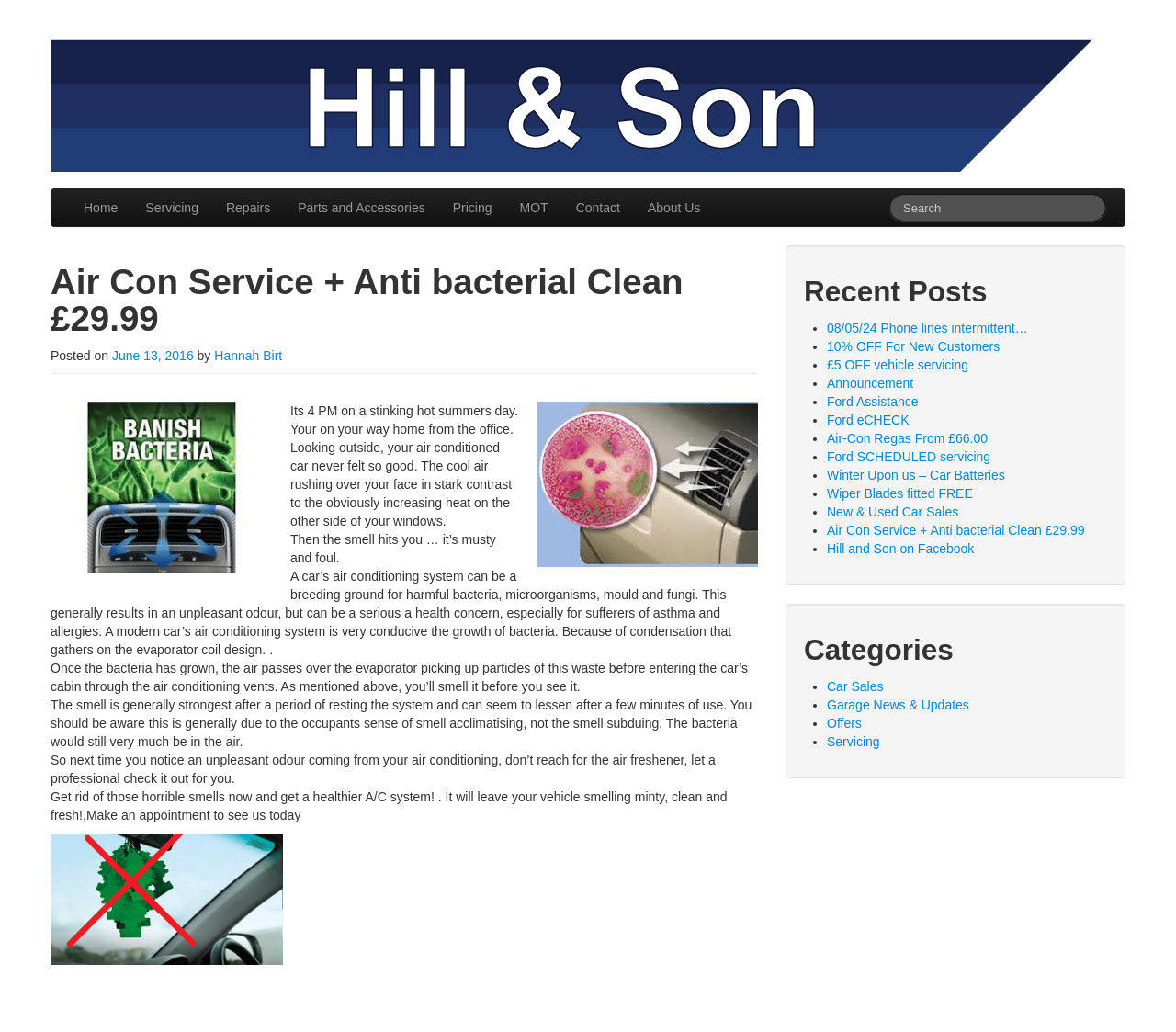Please identify the bounding box coordinates of the clickable area that will allow you to execute the instruction: "Click on the 'Air Con Service + Anti bacterial Clean £29.99' link".

[0.703, 0.507, 0.922, 0.521]